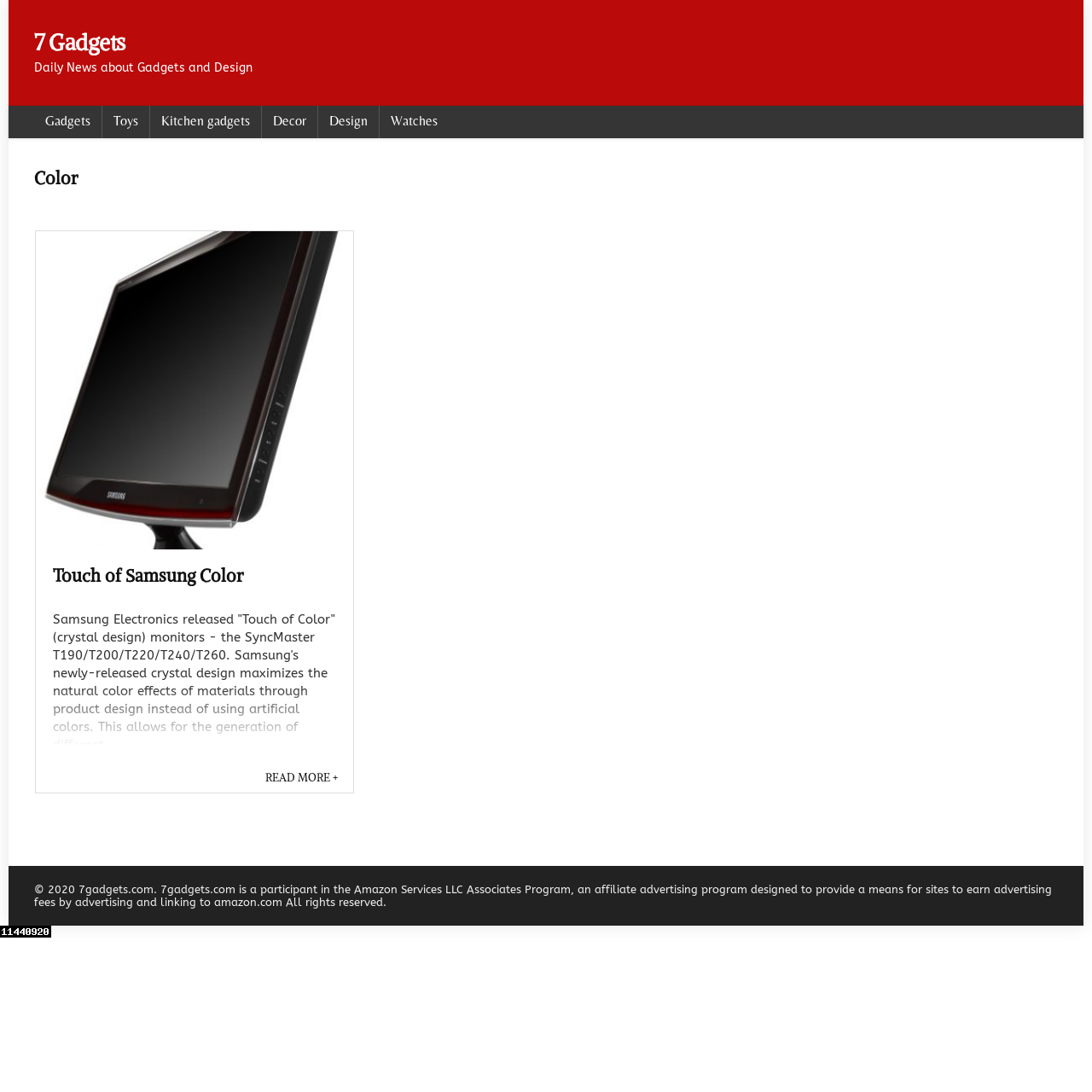Identify the bounding box coordinates of the HTML element based on this description: "READ MORE +".

[0.229, 0.698, 0.324, 0.726]